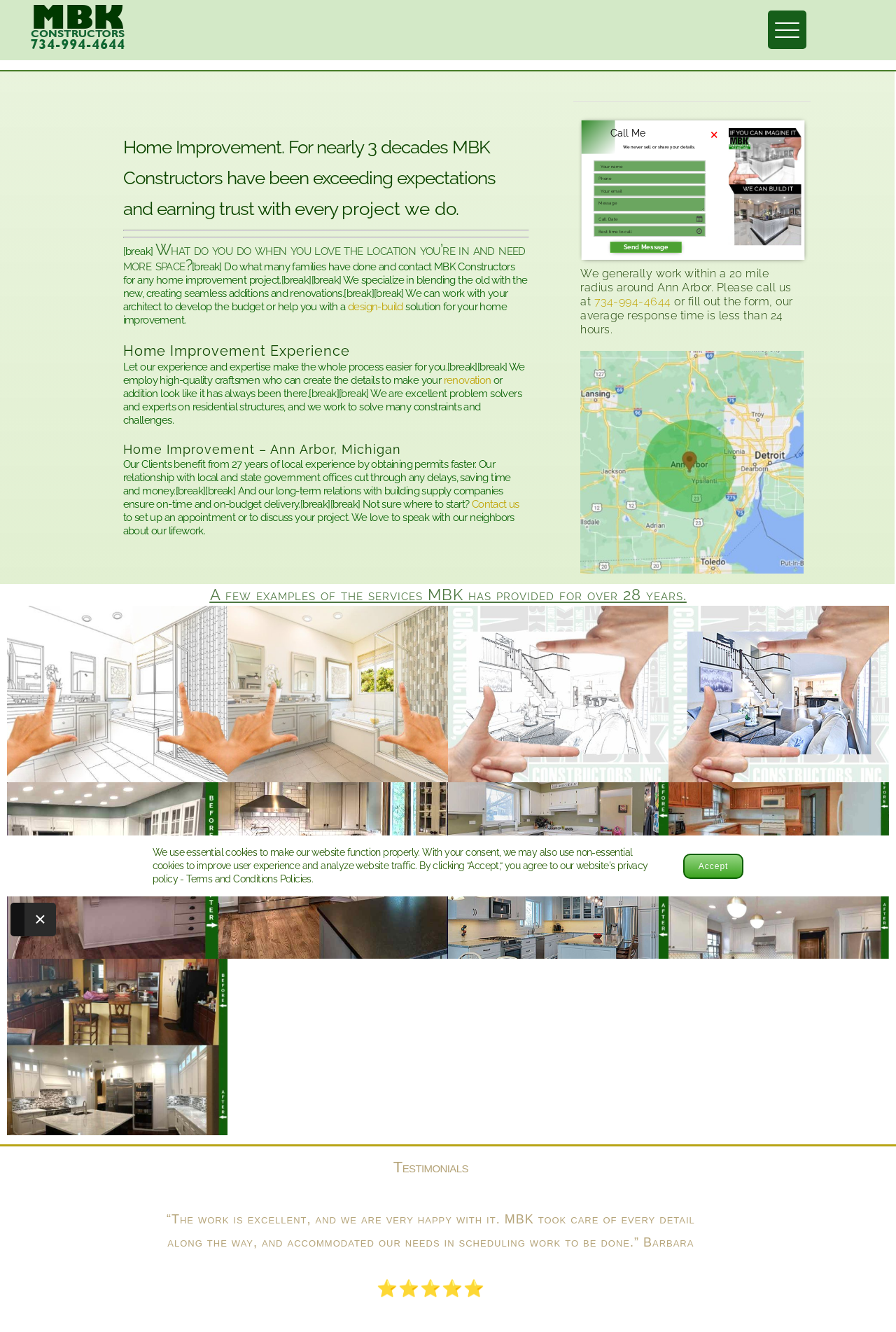Give a short answer using one word or phrase for the question:
What is the radius of the area around Ann Arbor that the company generally works within?

20 miles